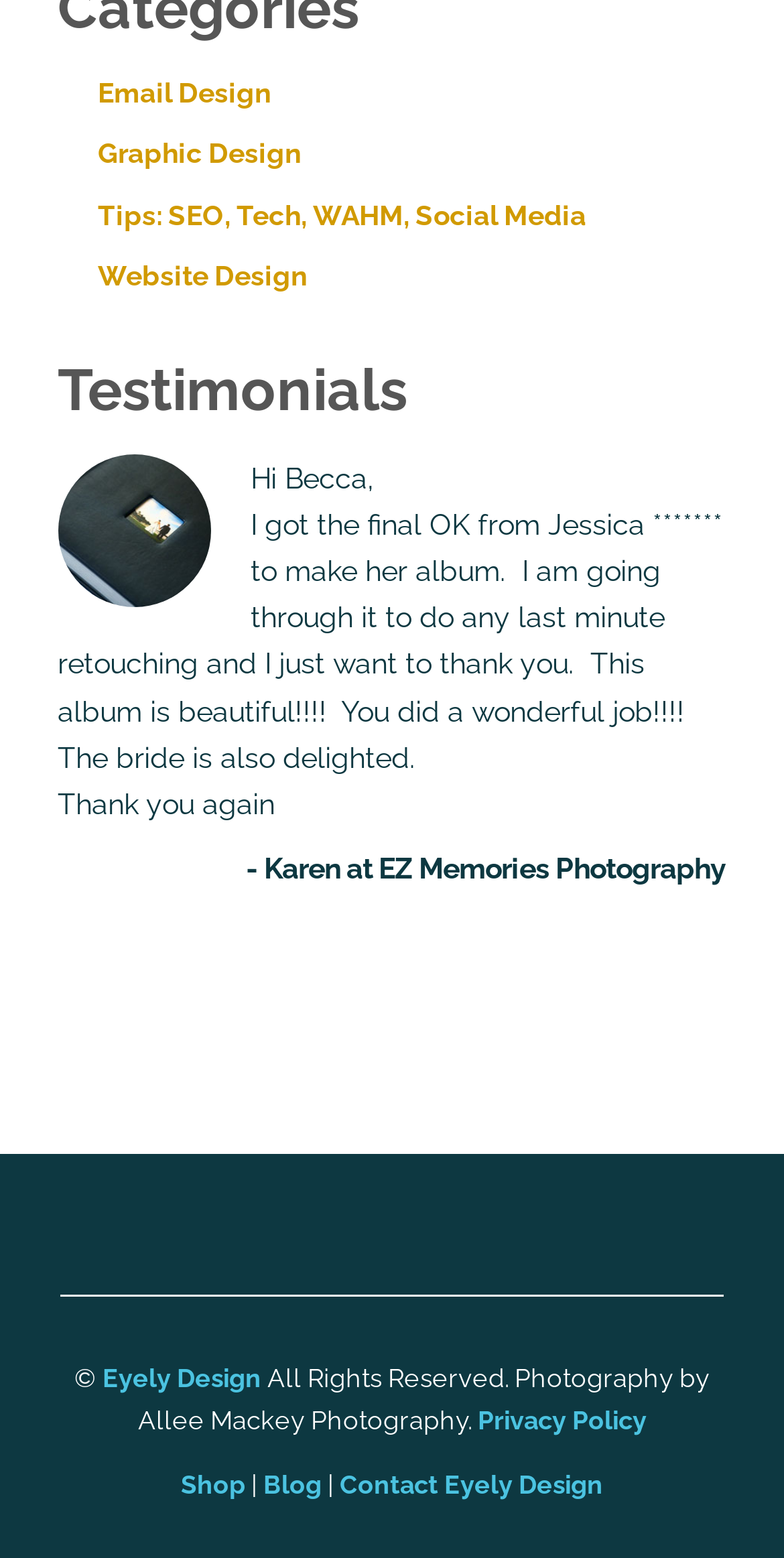Determine the bounding box coordinates of the clickable element to complete this instruction: "Contact Eyely Design". Provide the coordinates in the format of four float numbers between 0 and 1, [left, top, right, bottom].

[0.433, 0.943, 0.769, 0.963]